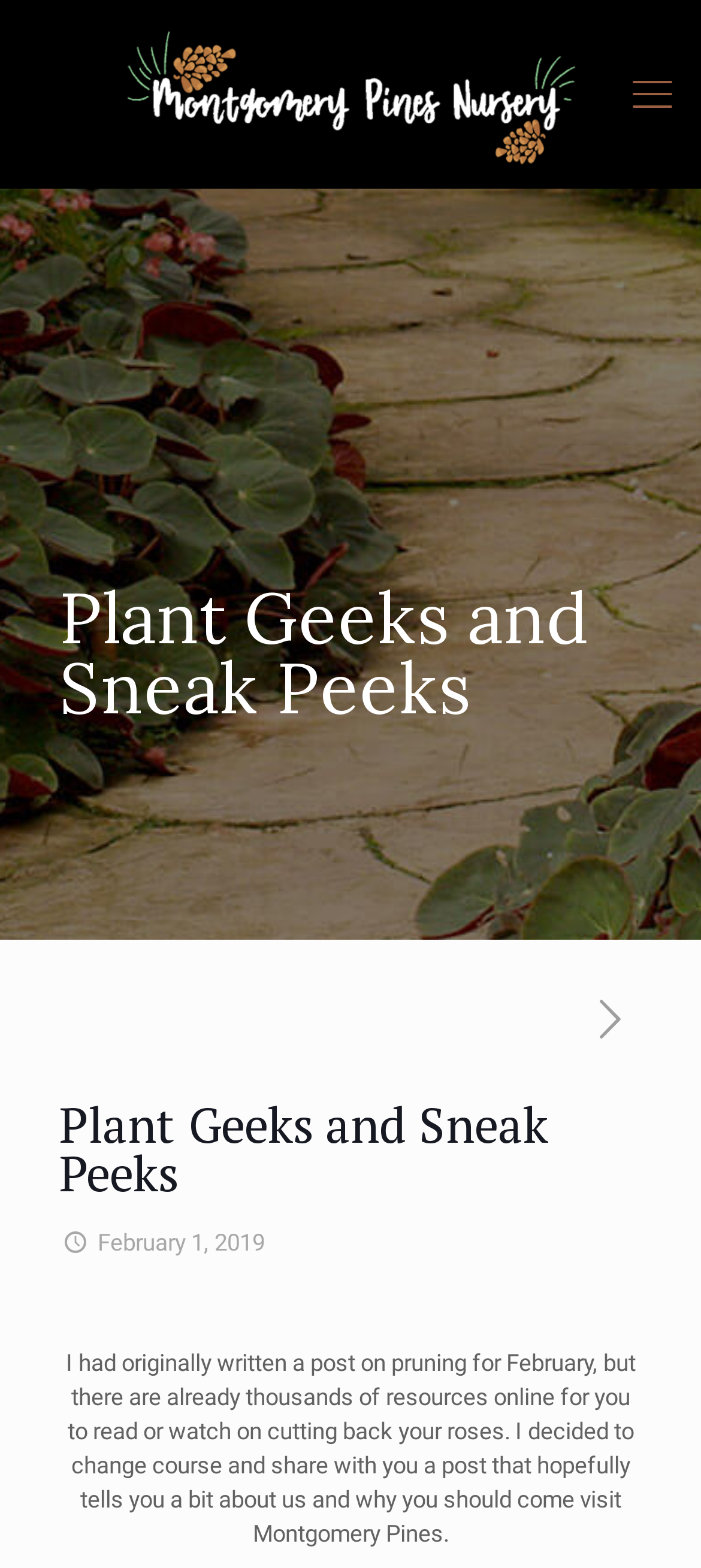Respond to the question below with a single word or phrase:
What is the logo of Montgomery Pines Nursery?

logo-white-small